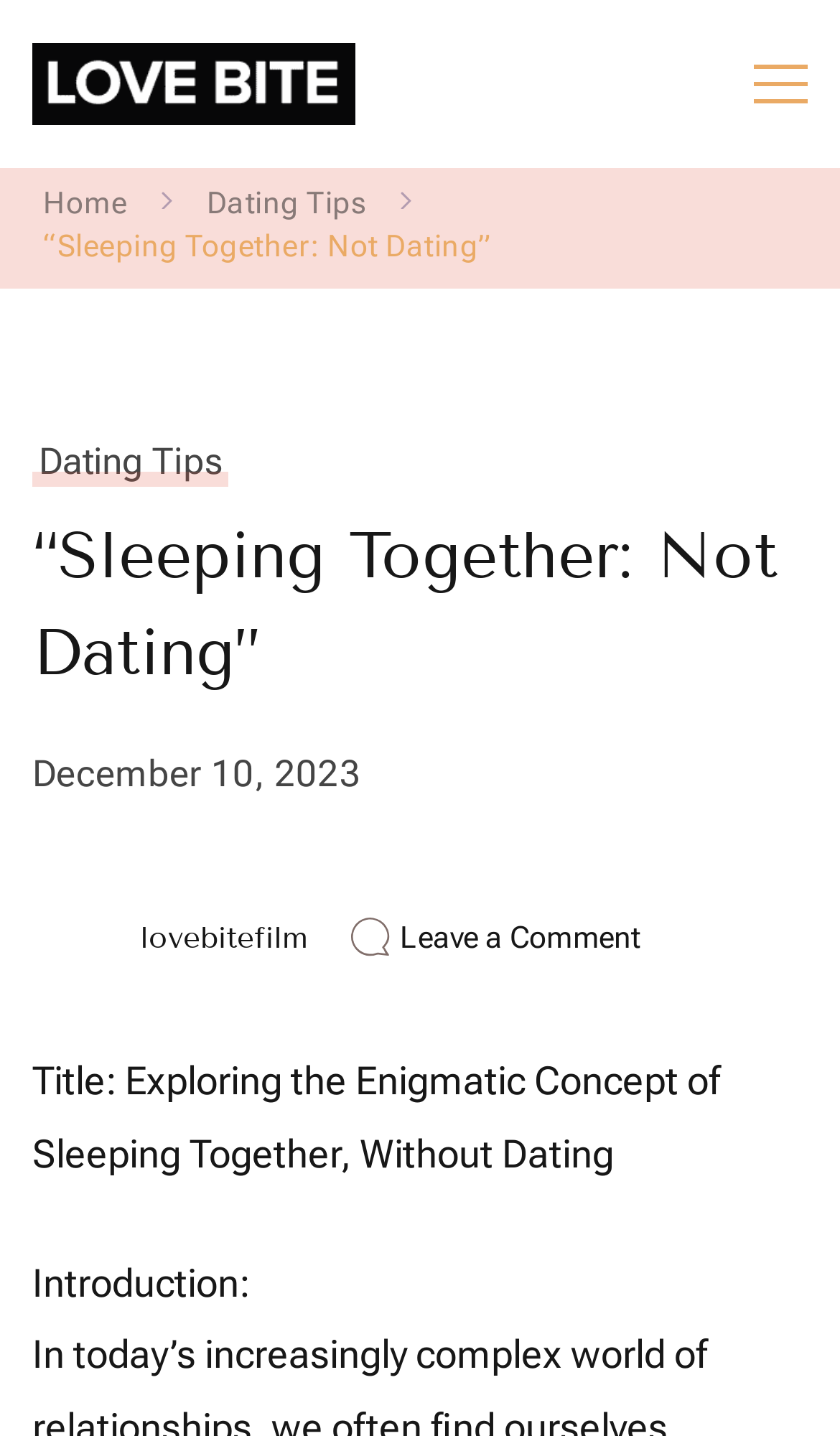From the image, can you give a detailed response to the question below:
What is the topic of the article?

I found the answer by looking at the static text element that describes the title of the article, which is 'Exploring the Enigmatic Concept of Sleeping Together, Without Dating'.